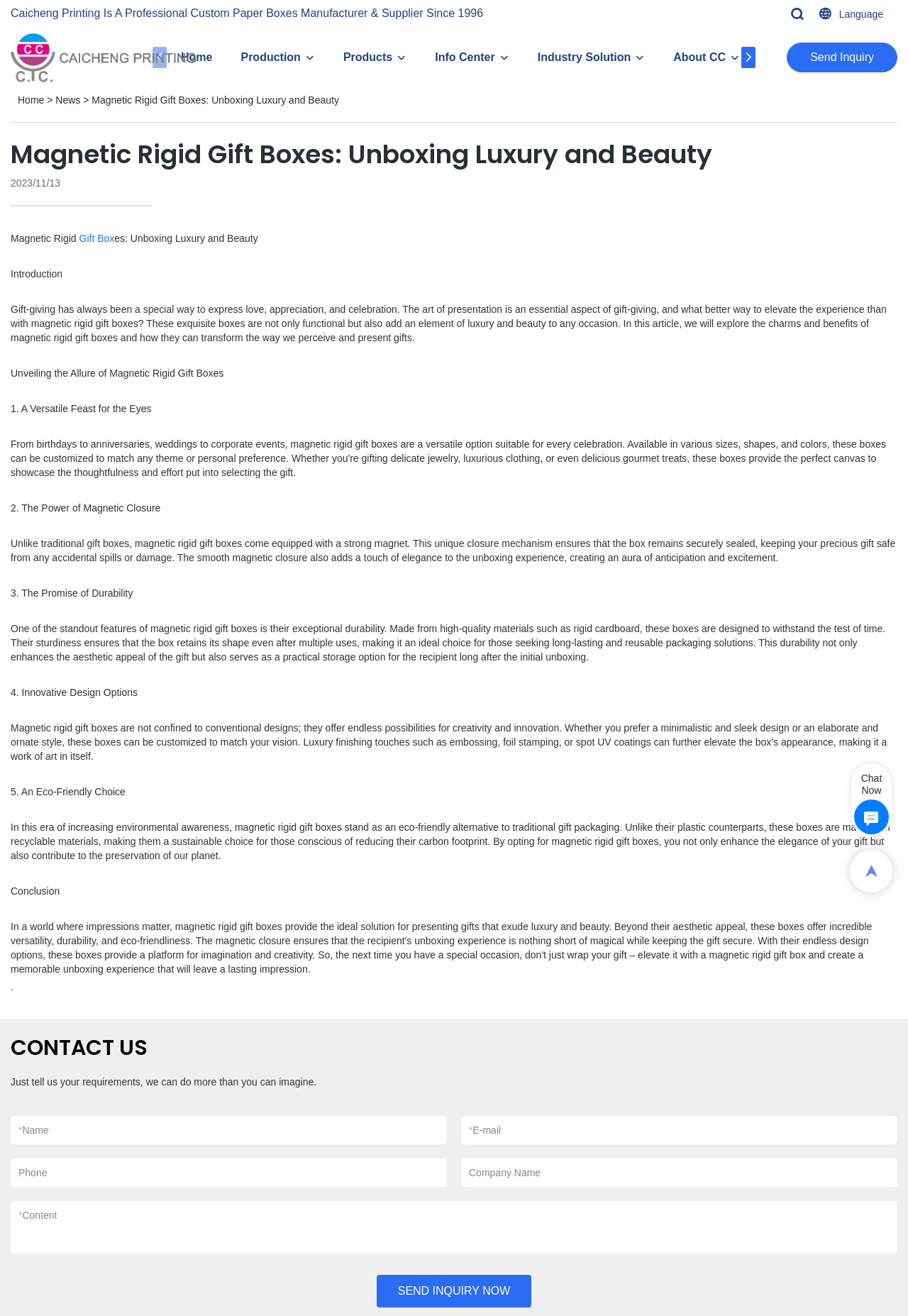Locate the bounding box coordinates for the element described below: "alt="John O'Connor Optometrists"". The coordinates must be four float values between 0 and 1, formatted as [left, top, right, bottom].

None